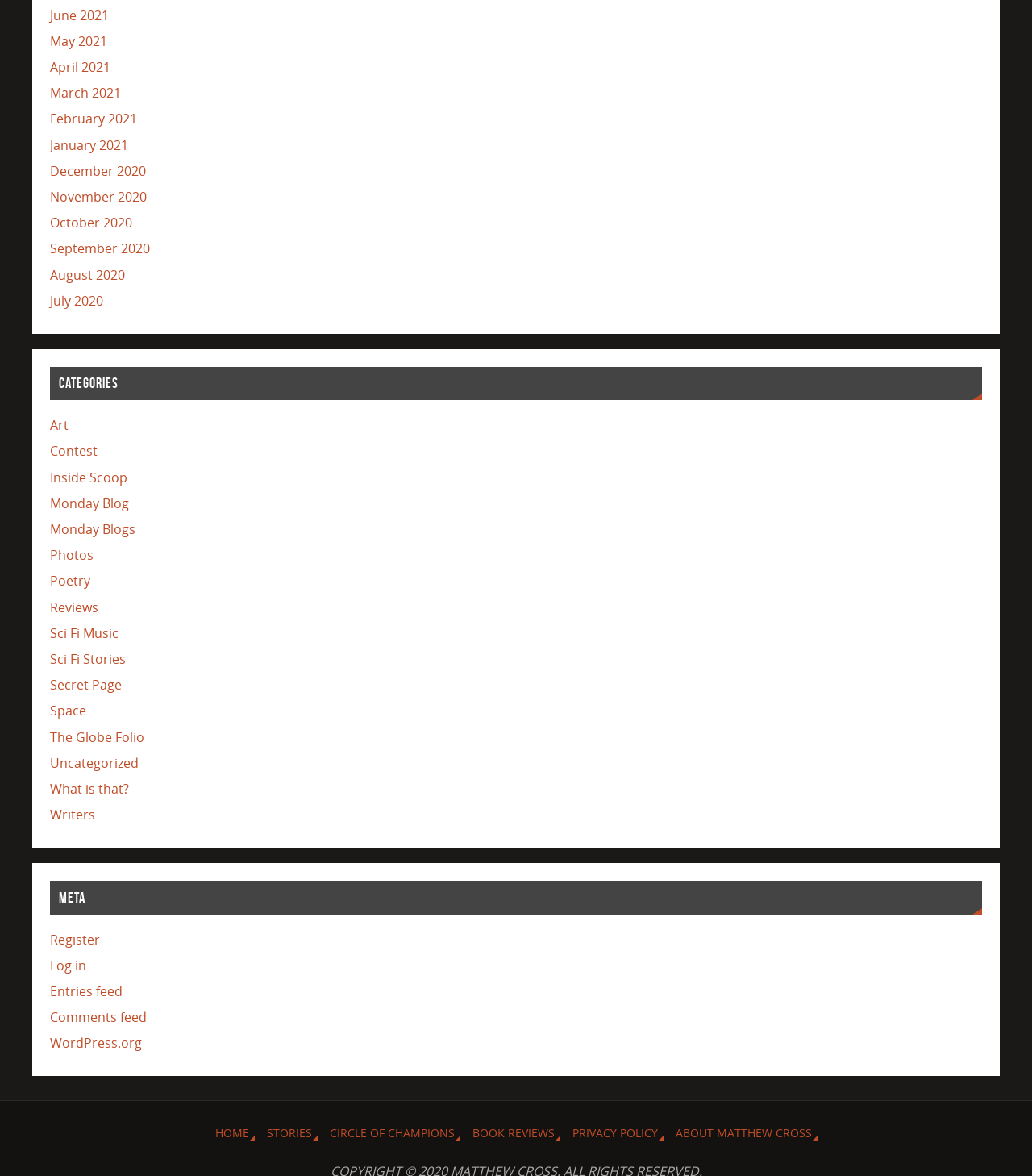Using the image as a reference, answer the following question in as much detail as possible:
How many categories are available?

I counted the number of links under the 'CATEGORIES' heading, and there are 20 links, each representing a category.